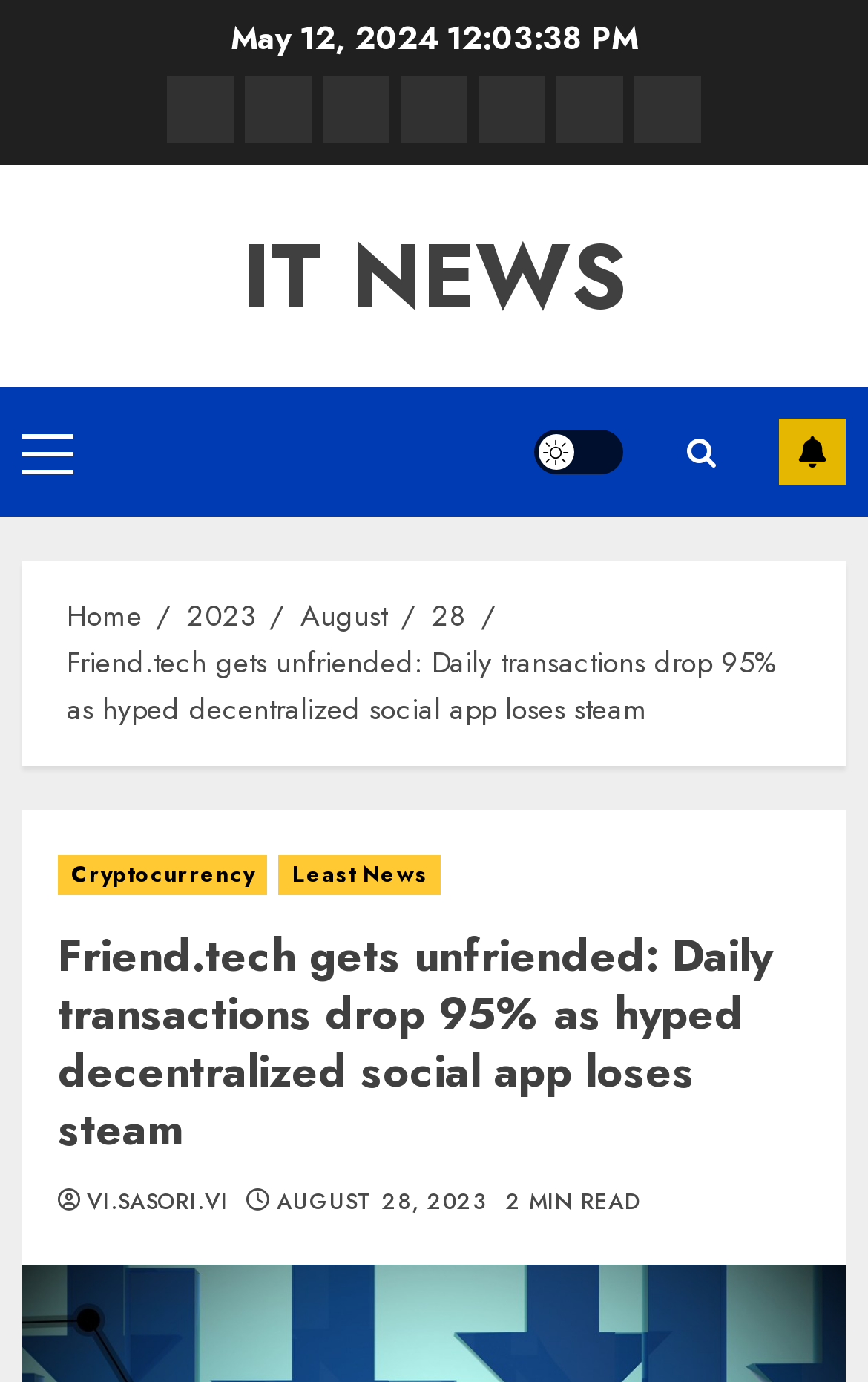Use a single word or phrase to answer the question:
What is the estimated reading time of the article?

2 MIN READ